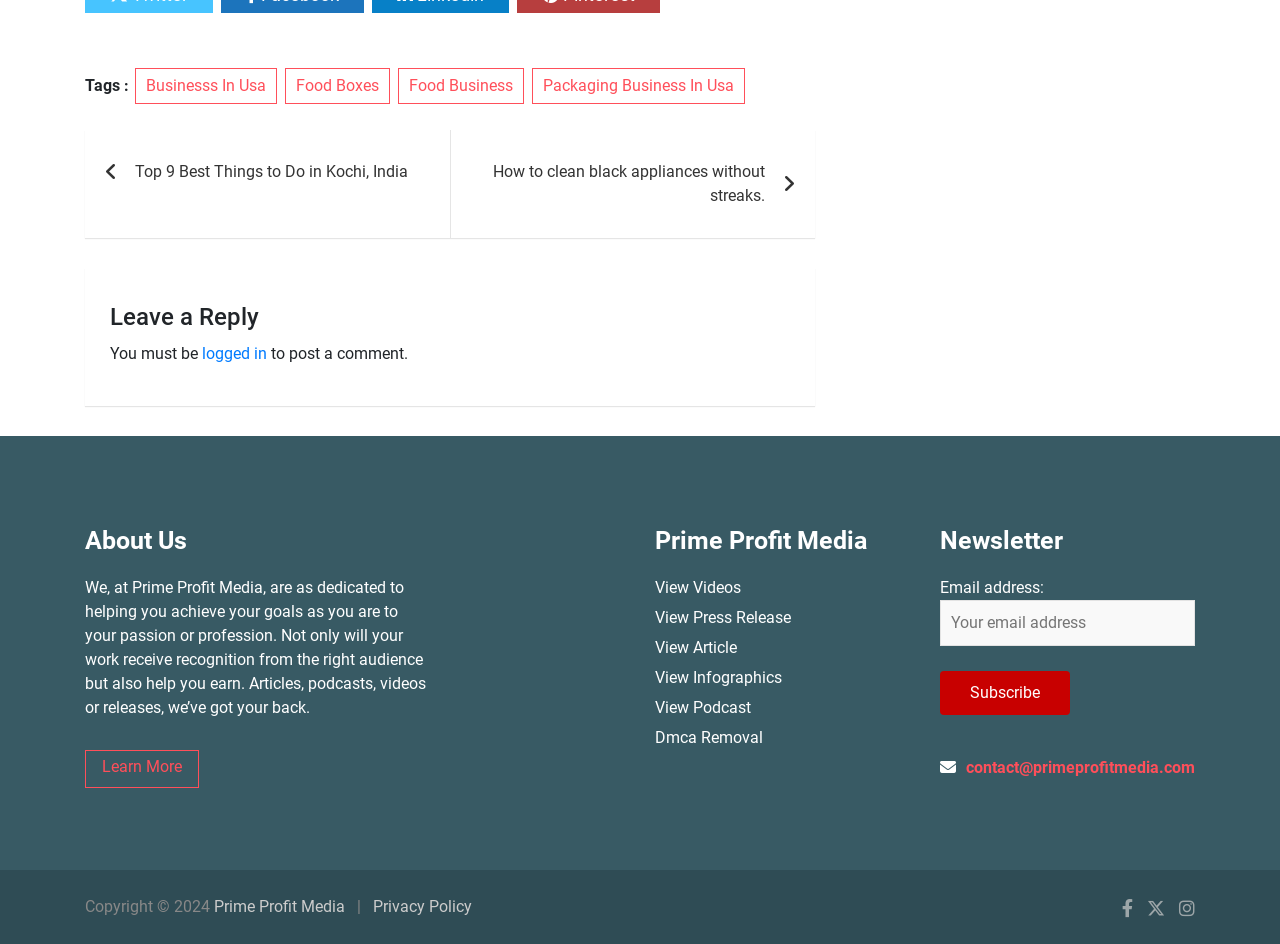What is the purpose of the company?
Provide a detailed and well-explained answer to the question.

In the 'About Us' section, it is mentioned that 'We, at Prime Profit Media, are as dedicated to helping you achieve your goals as you are to your passion or profession.' This indicates that the company's purpose is to help individuals achieve their goals.